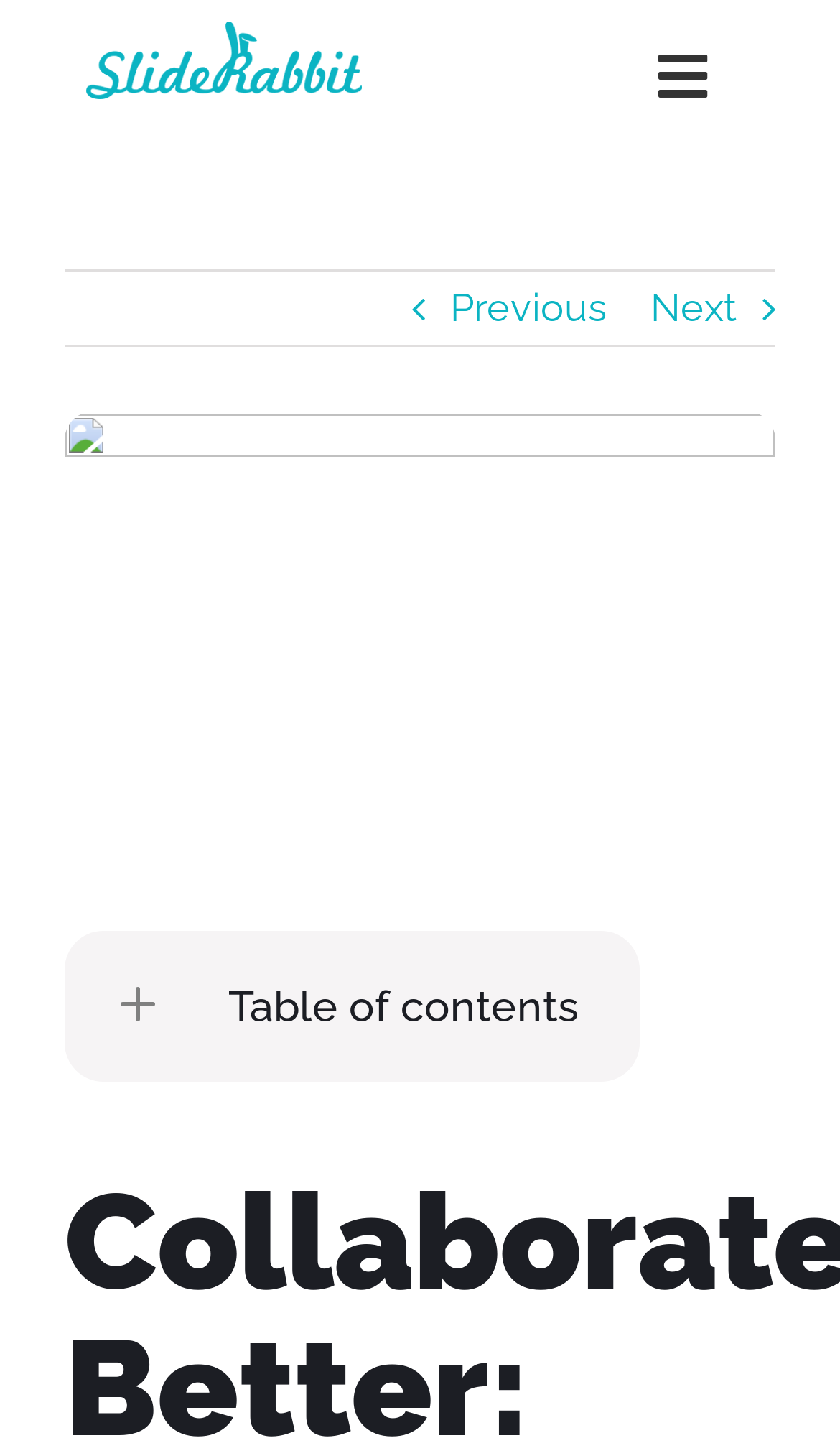How many images are present on the webpage?
Use the screenshot to answer the question with a single word or phrase.

2